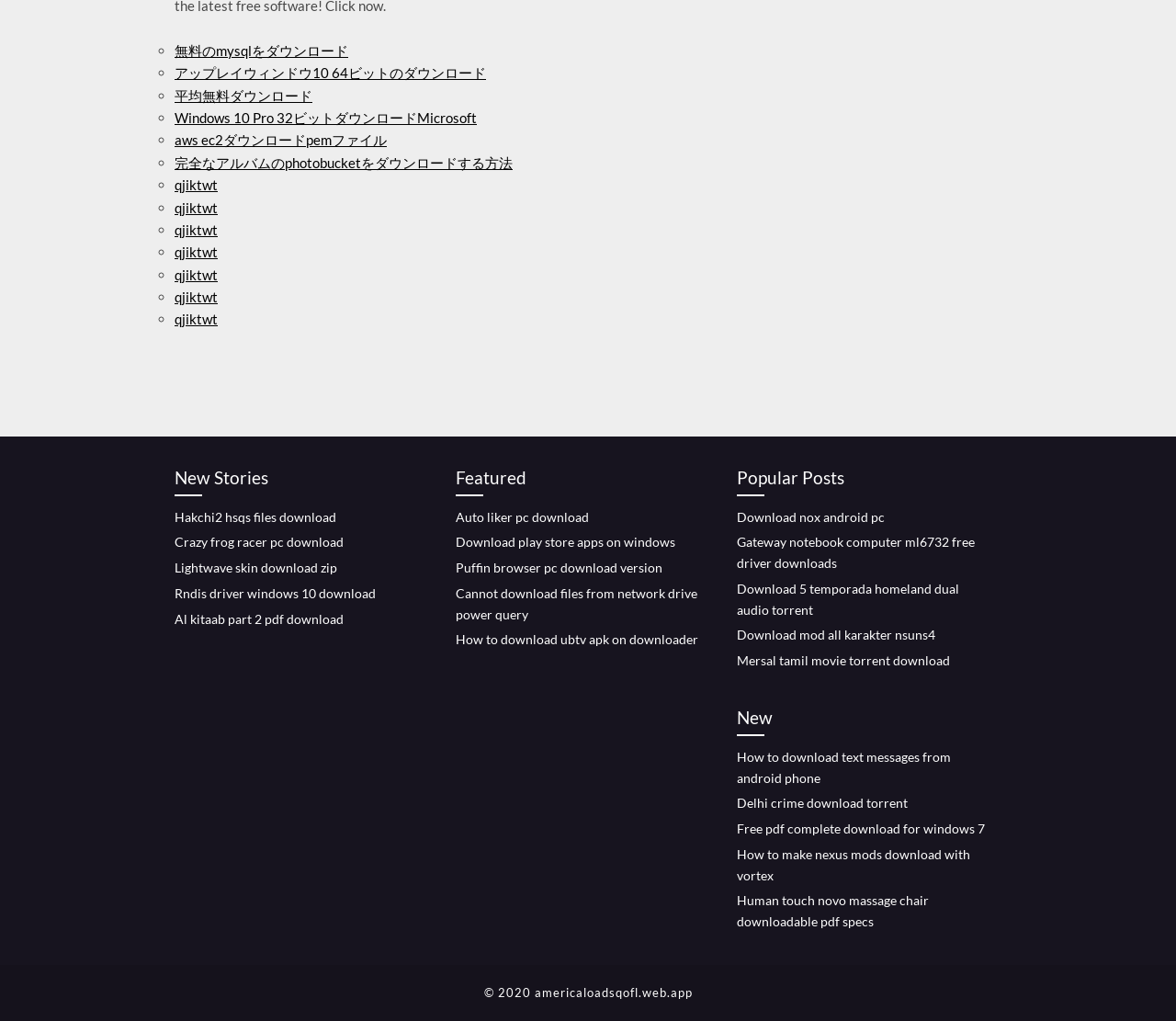Using the details from the image, please elaborate on the following question: How many categories of links are present on the webpage?

The webpage contains four categories of links: 'New Stories', 'Featured', 'Popular Posts', and 'New'. Each category has multiple links with descriptive text, indicating that the website organizes its content into these four categories.